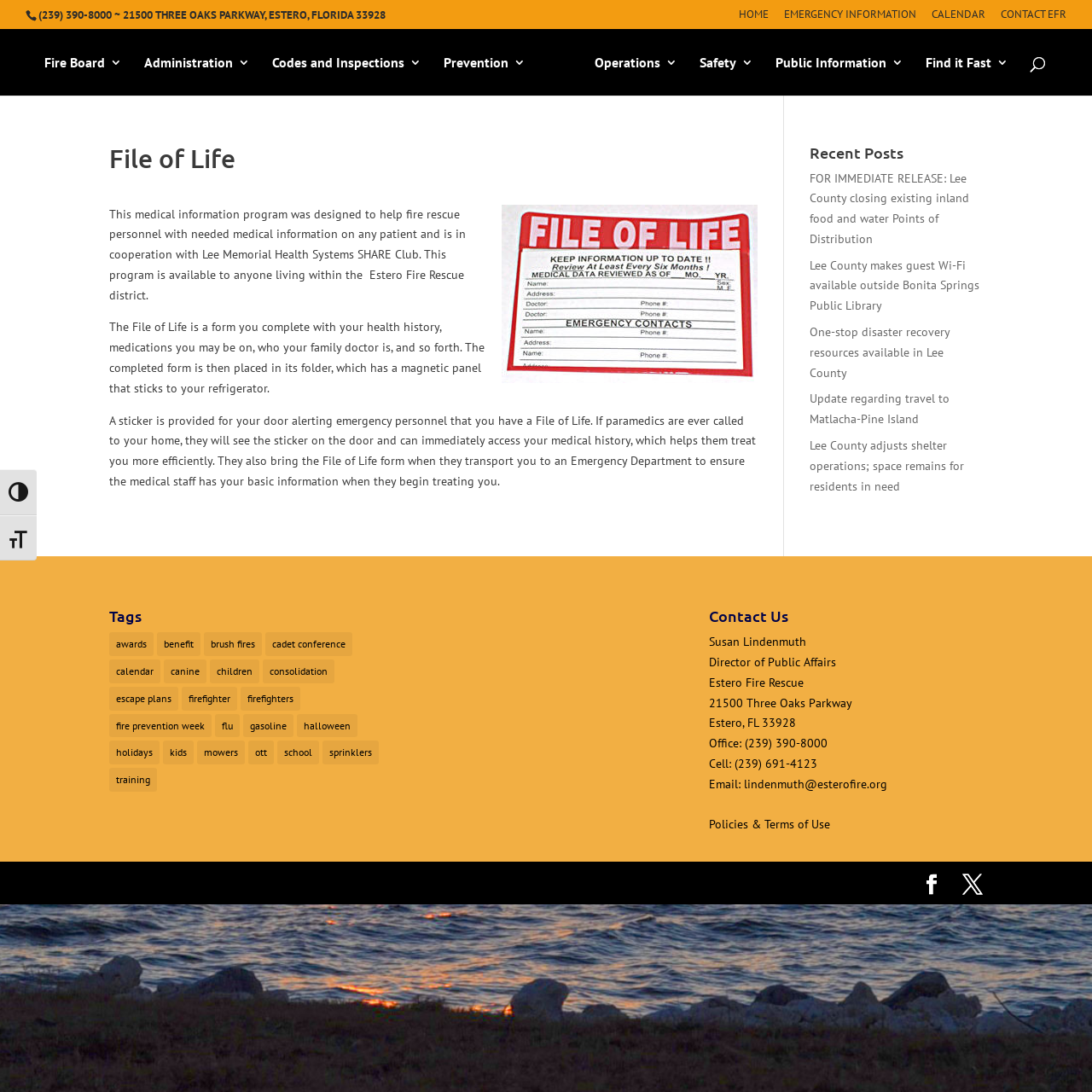What is the phone number of Estero Fire Rescue?
Using the image, respond with a single word or phrase.

(239) 390-8000